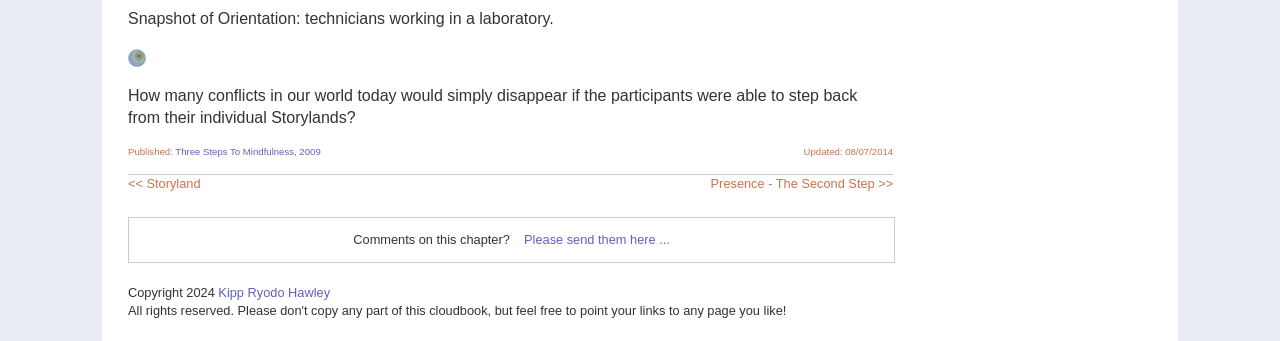Find the bounding box coordinates for the HTML element specified by: "Please send them here ...".

[0.409, 0.68, 0.523, 0.724]